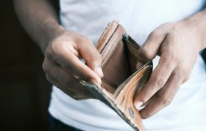What is the likely topic of the accompanying article?
Please provide a comprehensive answer to the question based on the webpage screenshot.

The image conveys a sense of financial concern, and the article title 'Is Debt Consolidation the Right Choice for Your Needs?' suggests that the article is discussing options for addressing financial obligations, which is a key aspect of debt management.